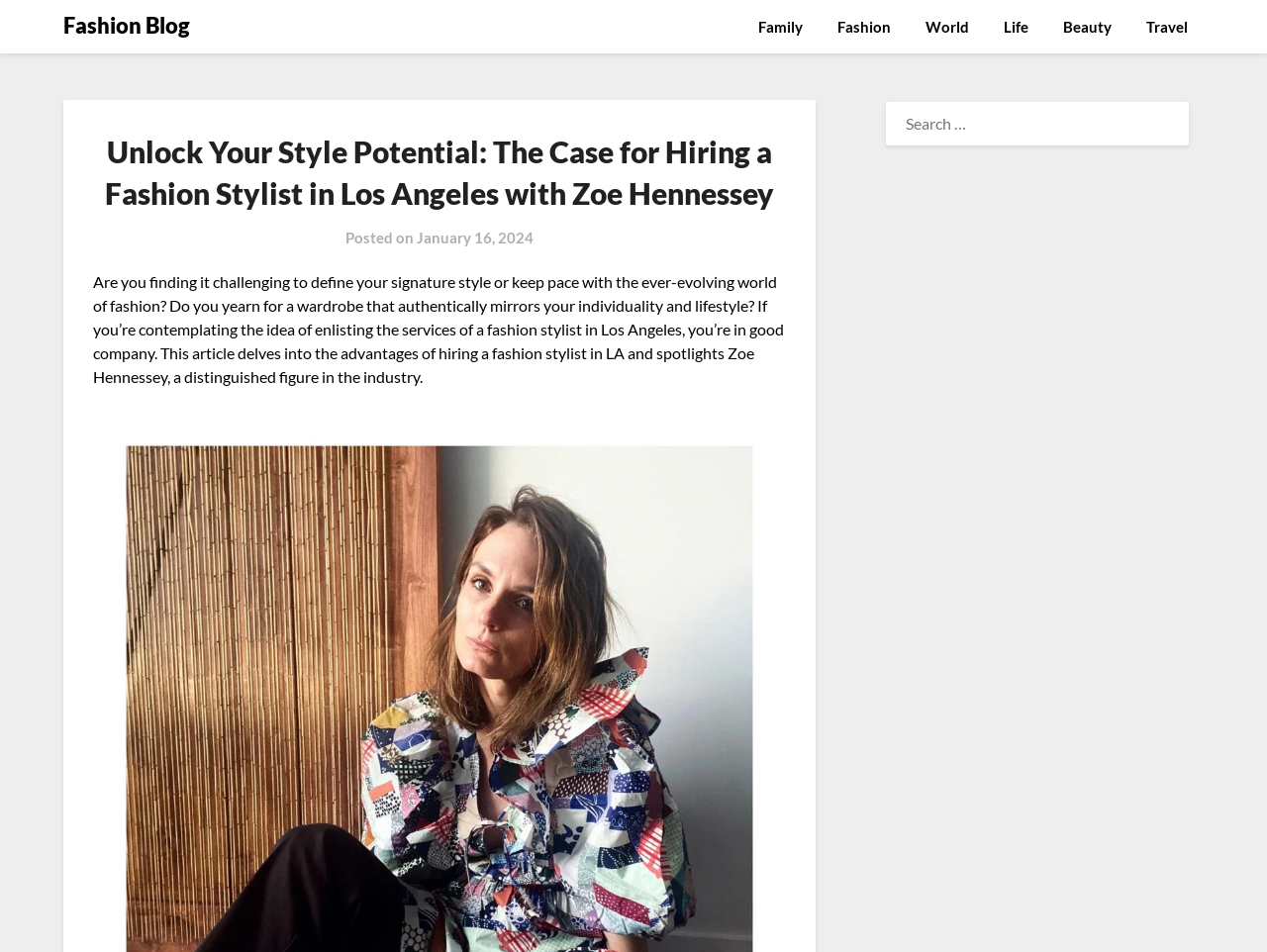Show the bounding box coordinates of the element that should be clicked to complete the task: "Click on the 'Fashion Blog' link".

[0.05, 0.008, 0.15, 0.045]